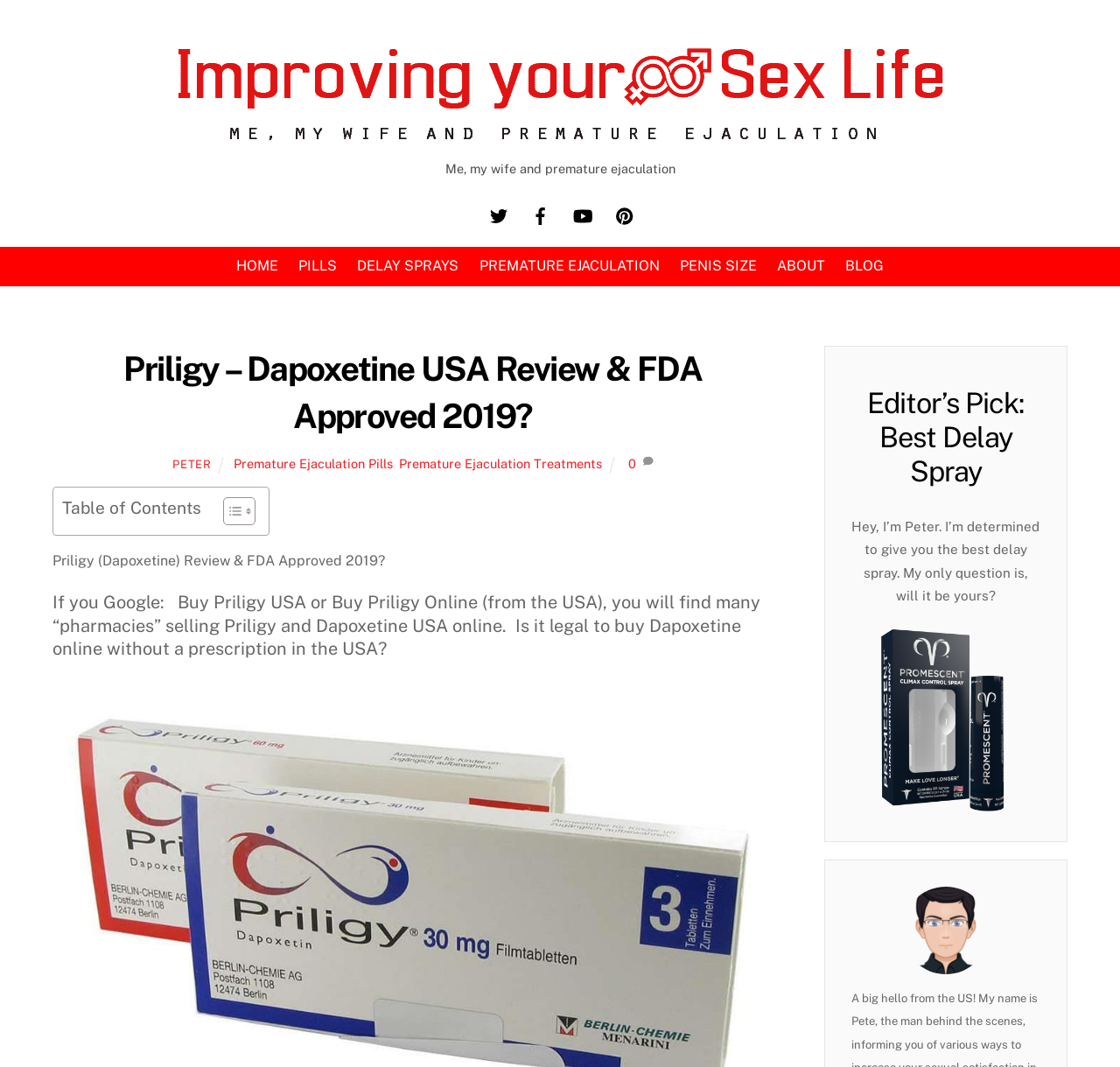Please locate the bounding box coordinates of the element that should be clicked to complete the given instruction: "View the blog".

[0.747, 0.231, 0.797, 0.268]